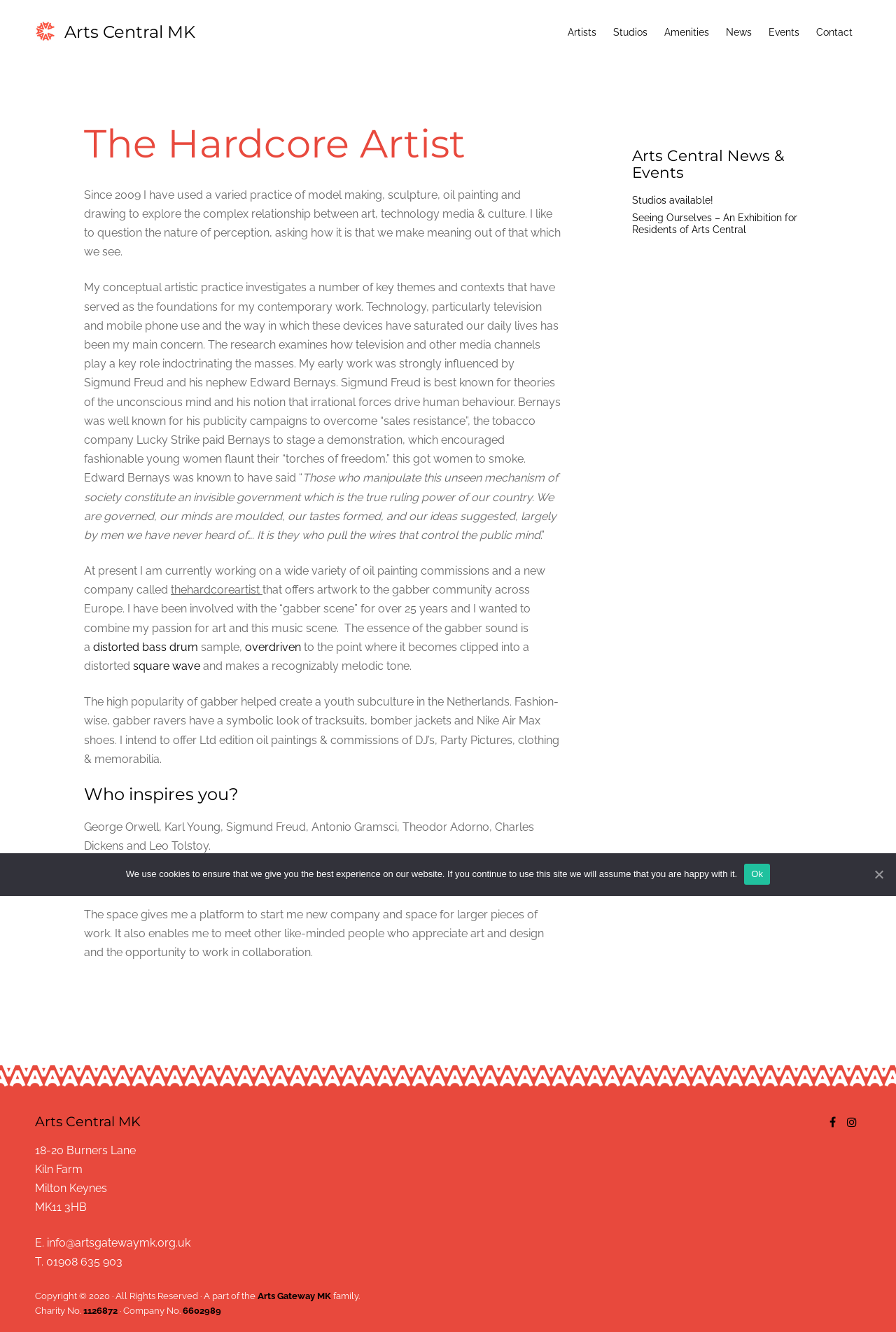Identify the bounding box coordinates for the element you need to click to achieve the following task: "Read the article about the Hardcore Artist". The coordinates must be four float values ranging from 0 to 1, formatted as [left, top, right, bottom].

[0.094, 0.141, 0.626, 0.194]